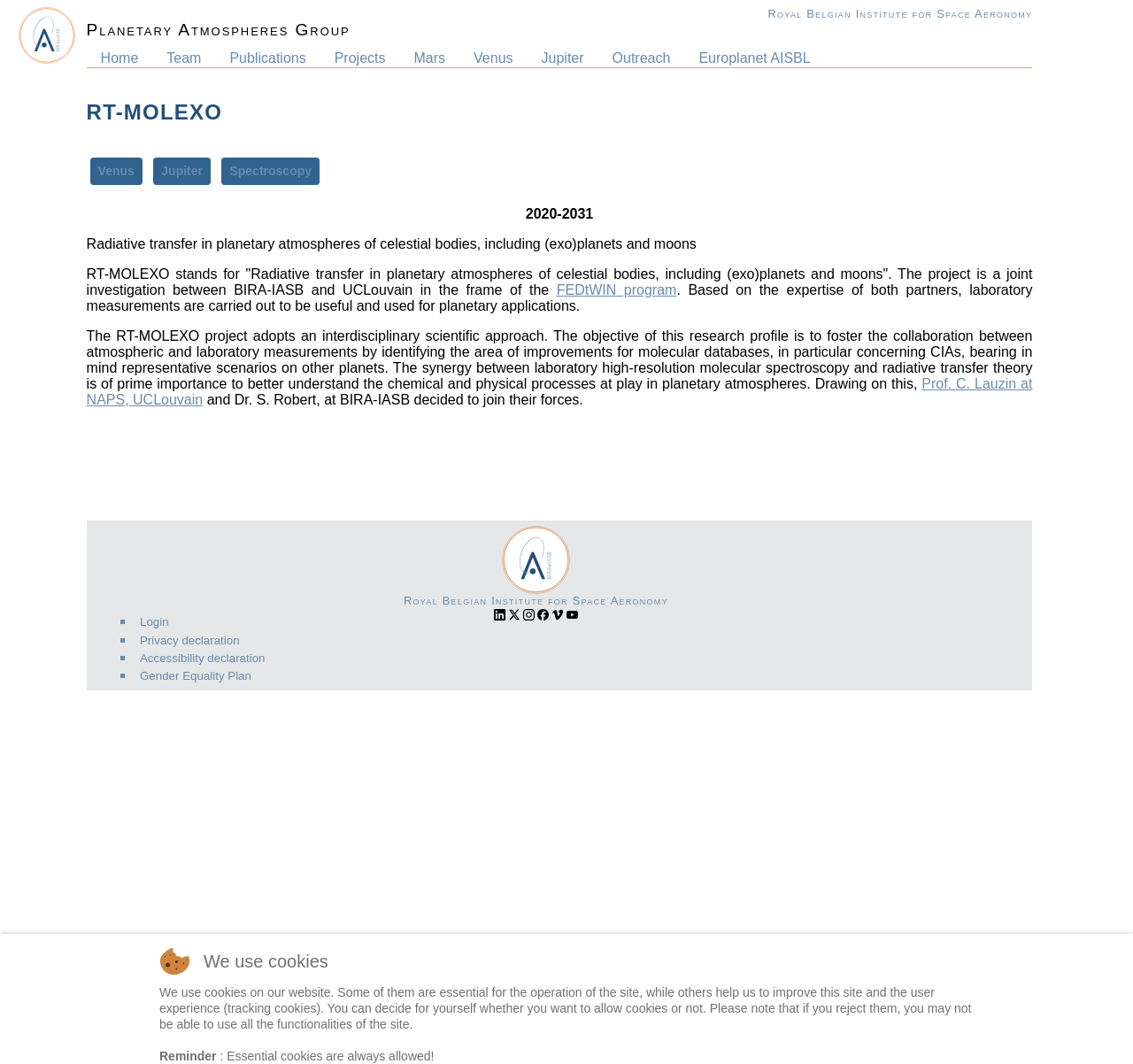What is the name of the institution involved in the research project?
Carefully examine the image and provide a detailed answer to the question.

The name of the institution involved in the research project is mentioned in the link at the top of the webpage, which is 'Royal Belgian Institute for Space Aeronomy'.